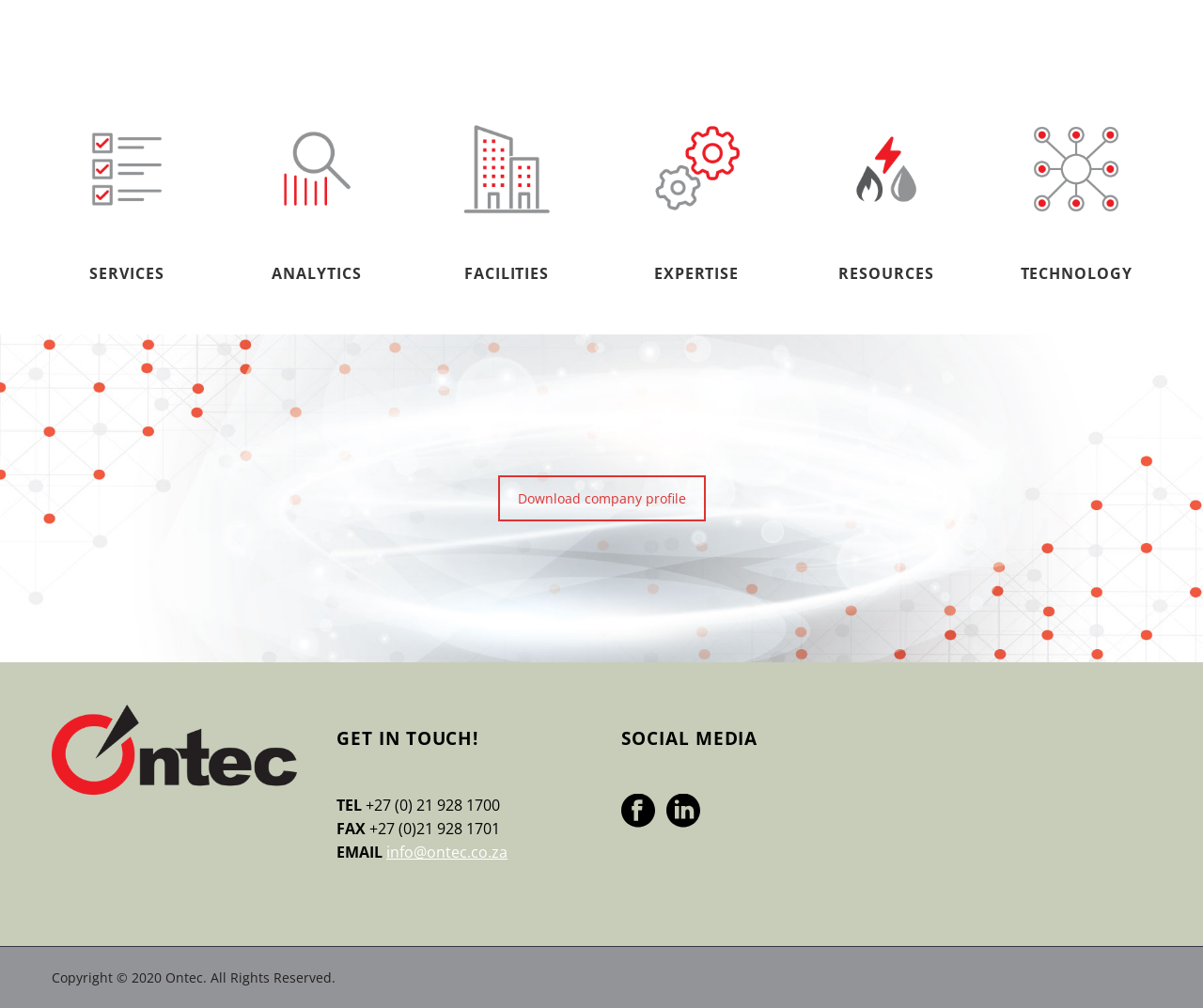Determine the bounding box coordinates for the UI element with the following description: "Download company profile". The coordinates should be four float numbers between 0 and 1, represented as [left, top, right, bottom].

[0.414, 0.471, 0.586, 0.517]